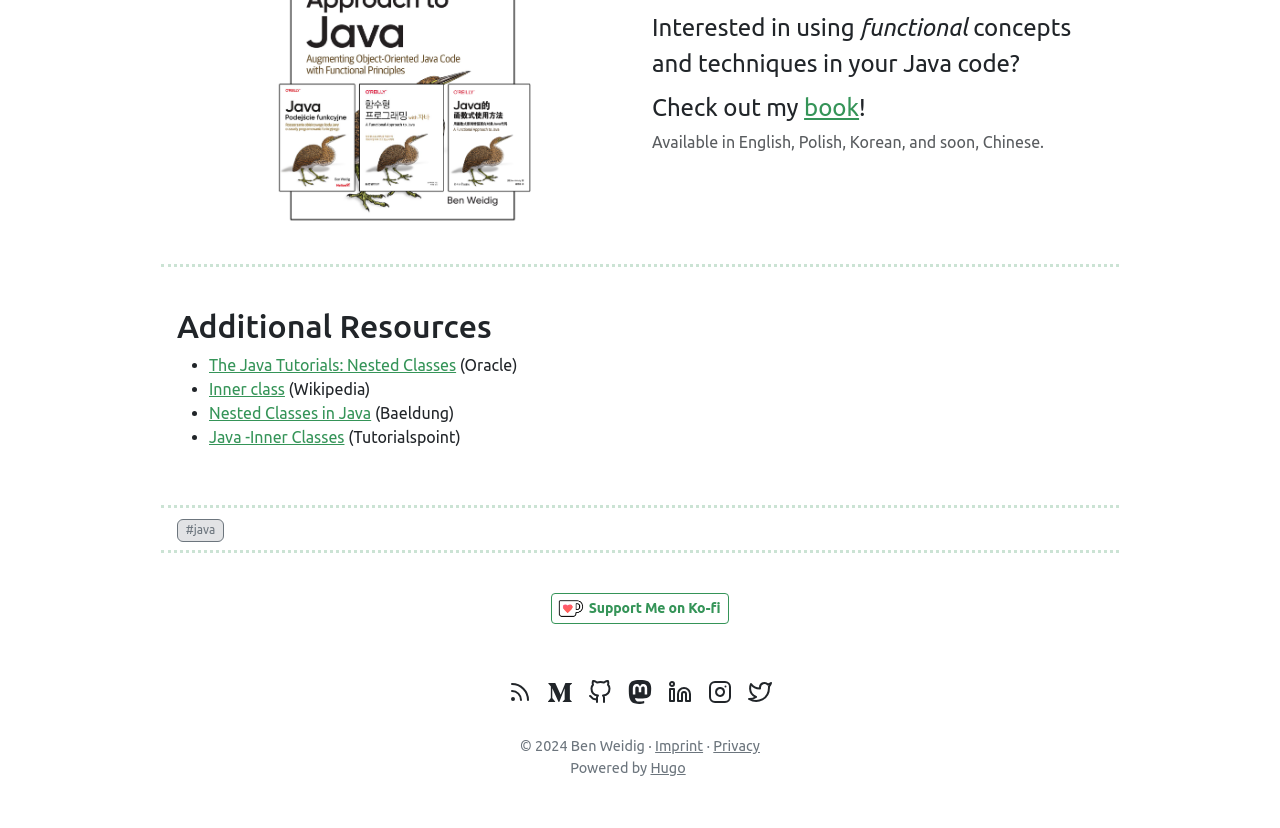Determine the bounding box coordinates for the area that needs to be clicked to fulfill this task: "Check out the book". The coordinates must be given as four float numbers between 0 and 1, i.e., [left, top, right, bottom].

[0.628, 0.114, 0.671, 0.146]